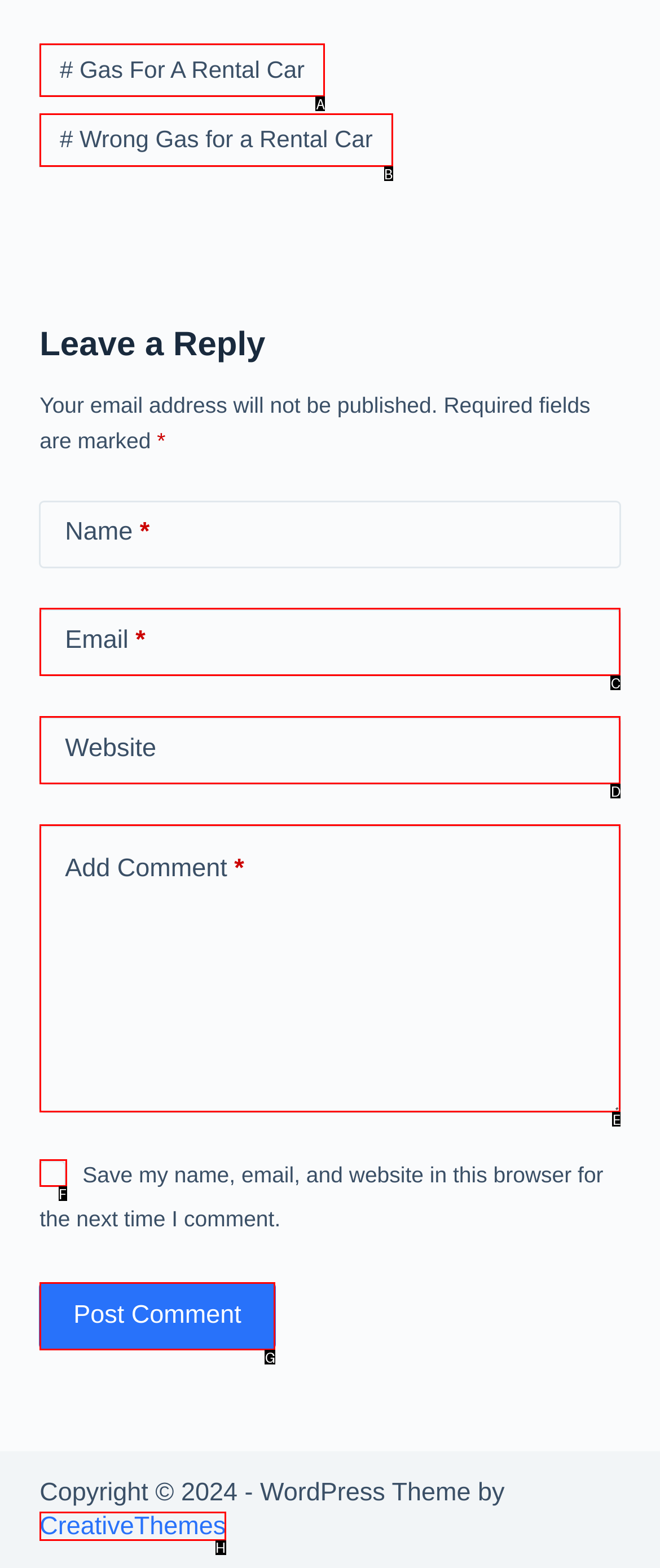Based on the description: Post Comment
Select the letter of the corresponding UI element from the choices provided.

G